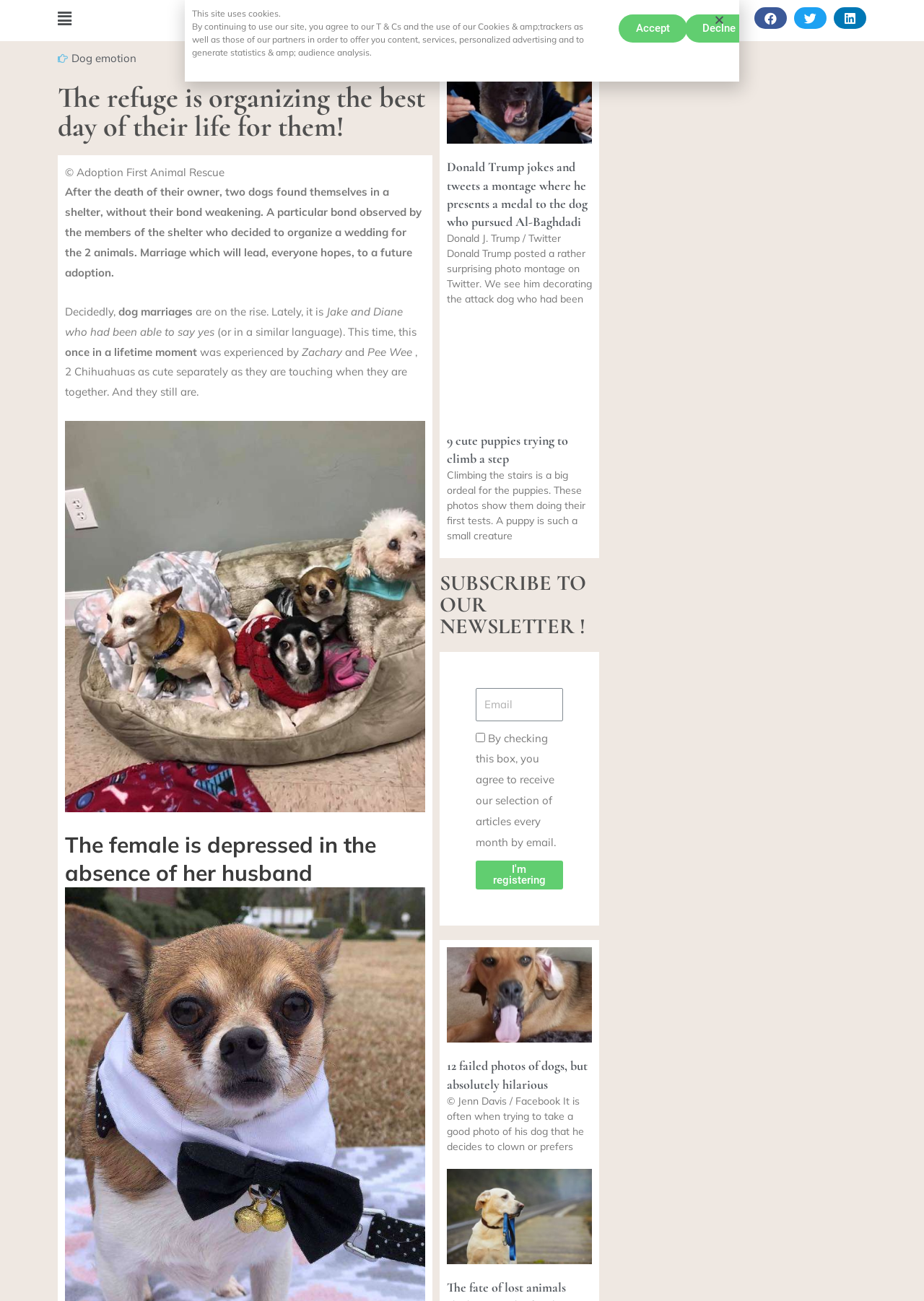Provide a brief response in the form of a single word or phrase:
What is the name of the dog who pursued Al-Baghdadi?

Not mentioned